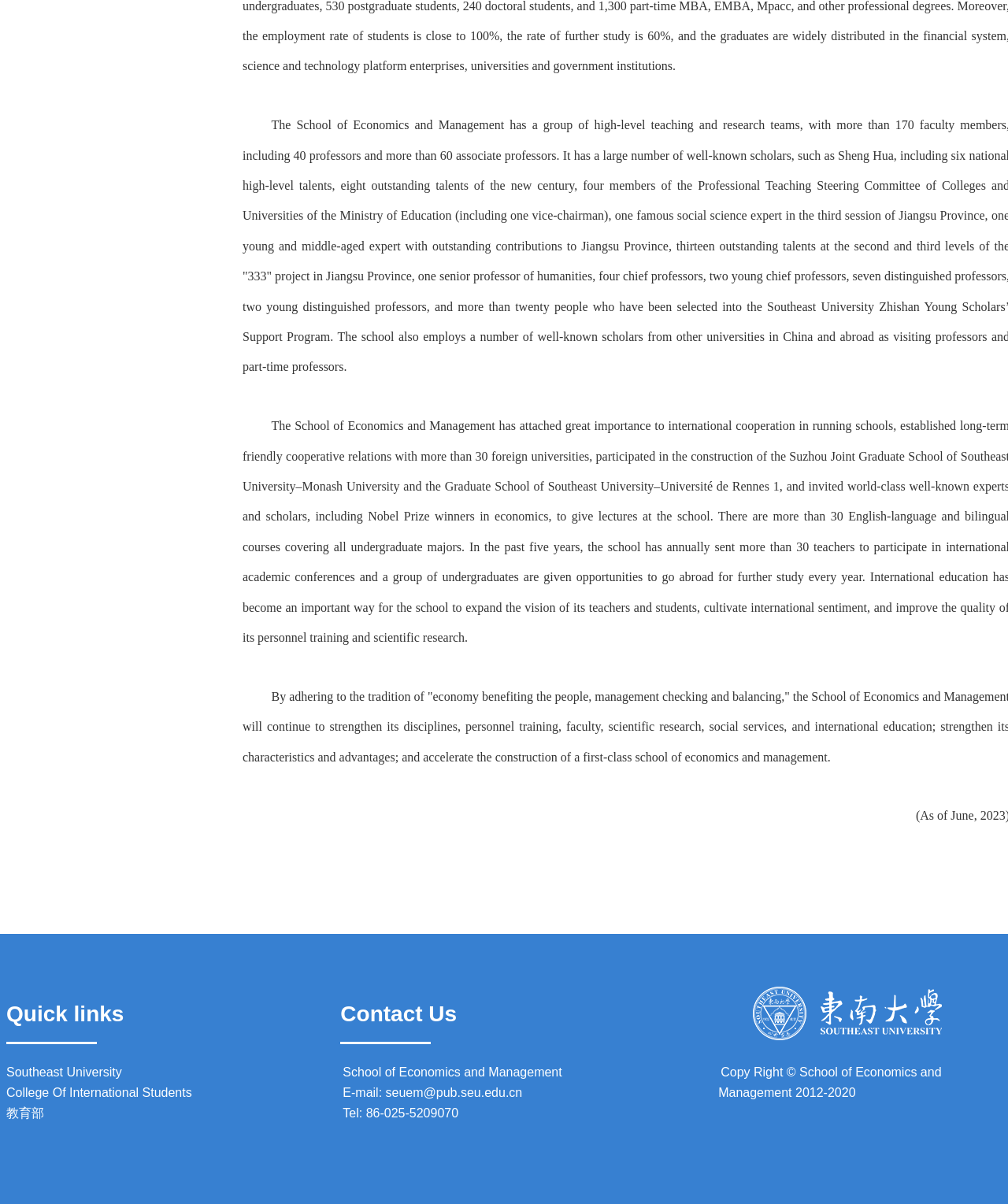Please reply with a single word or brief phrase to the question: 
What is the year range of the copyright?

2012-2020